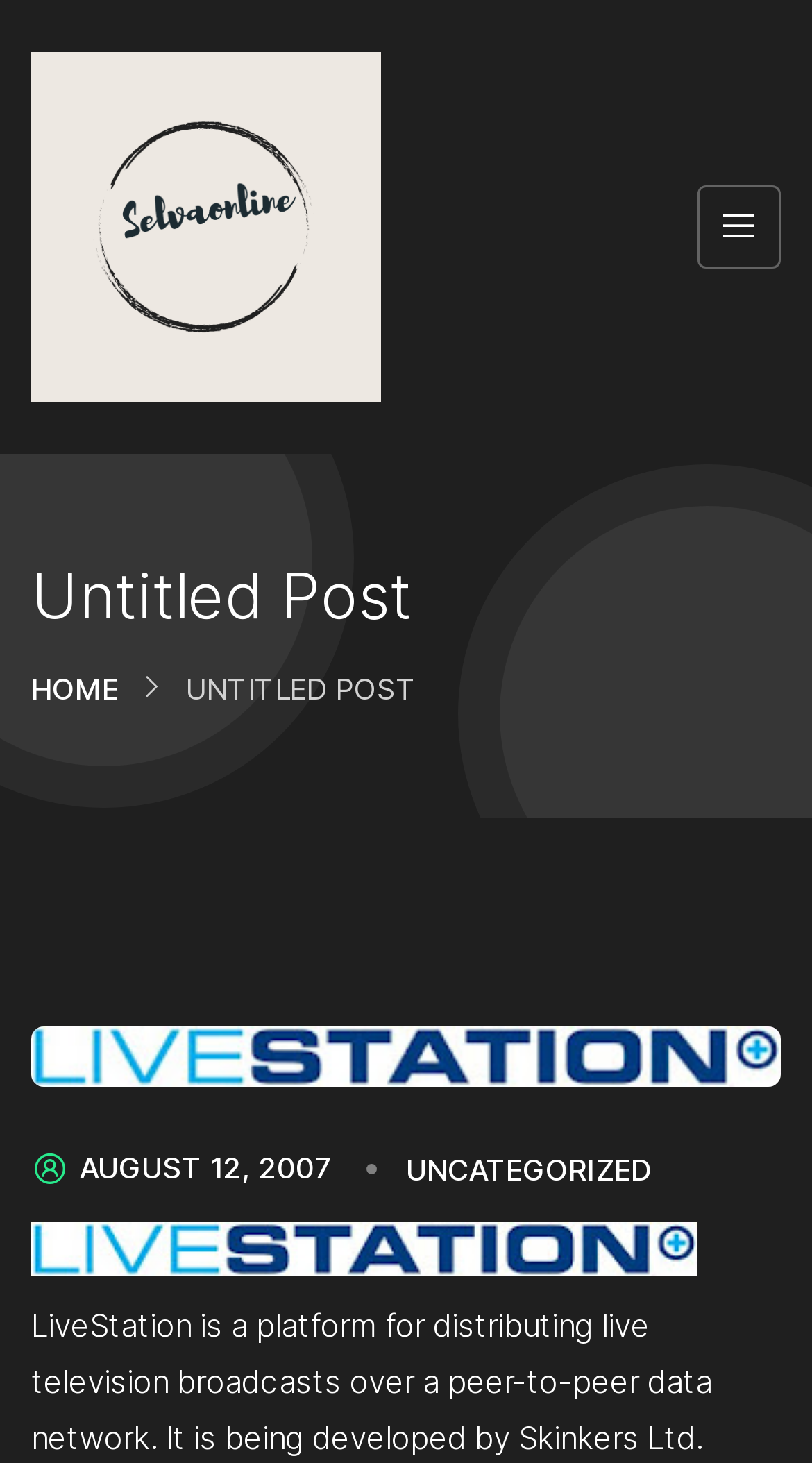Using the information shown in the image, answer the question with as much detail as possible: How many links are in the top navigation bar?

The top navigation bar contains two links, 'HOME' and 'UNCATEGORIZED', which are located at the top of the webpage with bounding boxes of [0.038, 0.454, 0.146, 0.488] and [0.5, 0.788, 0.803, 0.812] respectively.